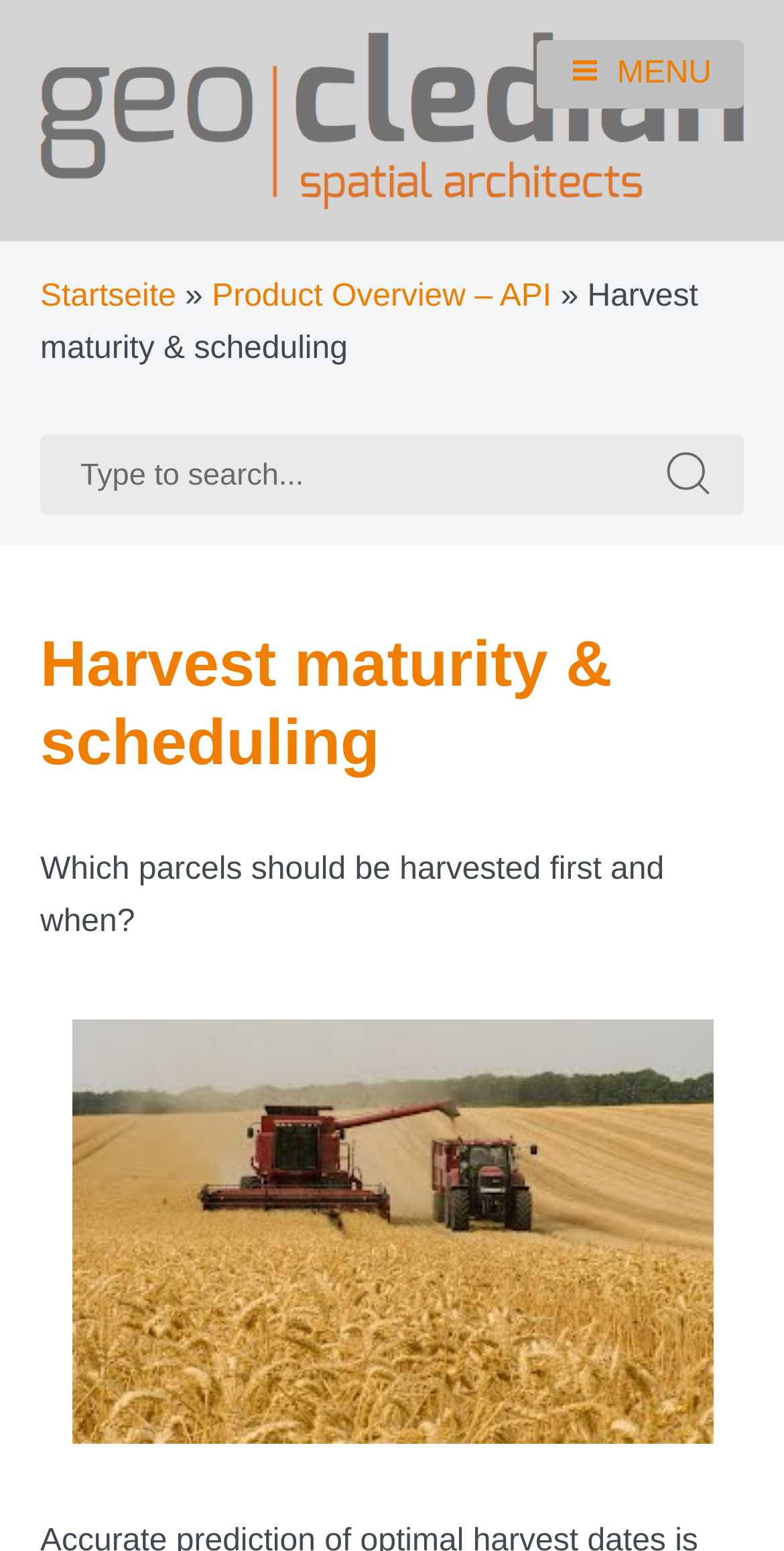Please provide a brief answer to the question using only one word or phrase: 
Is there an image on the page?

Yes